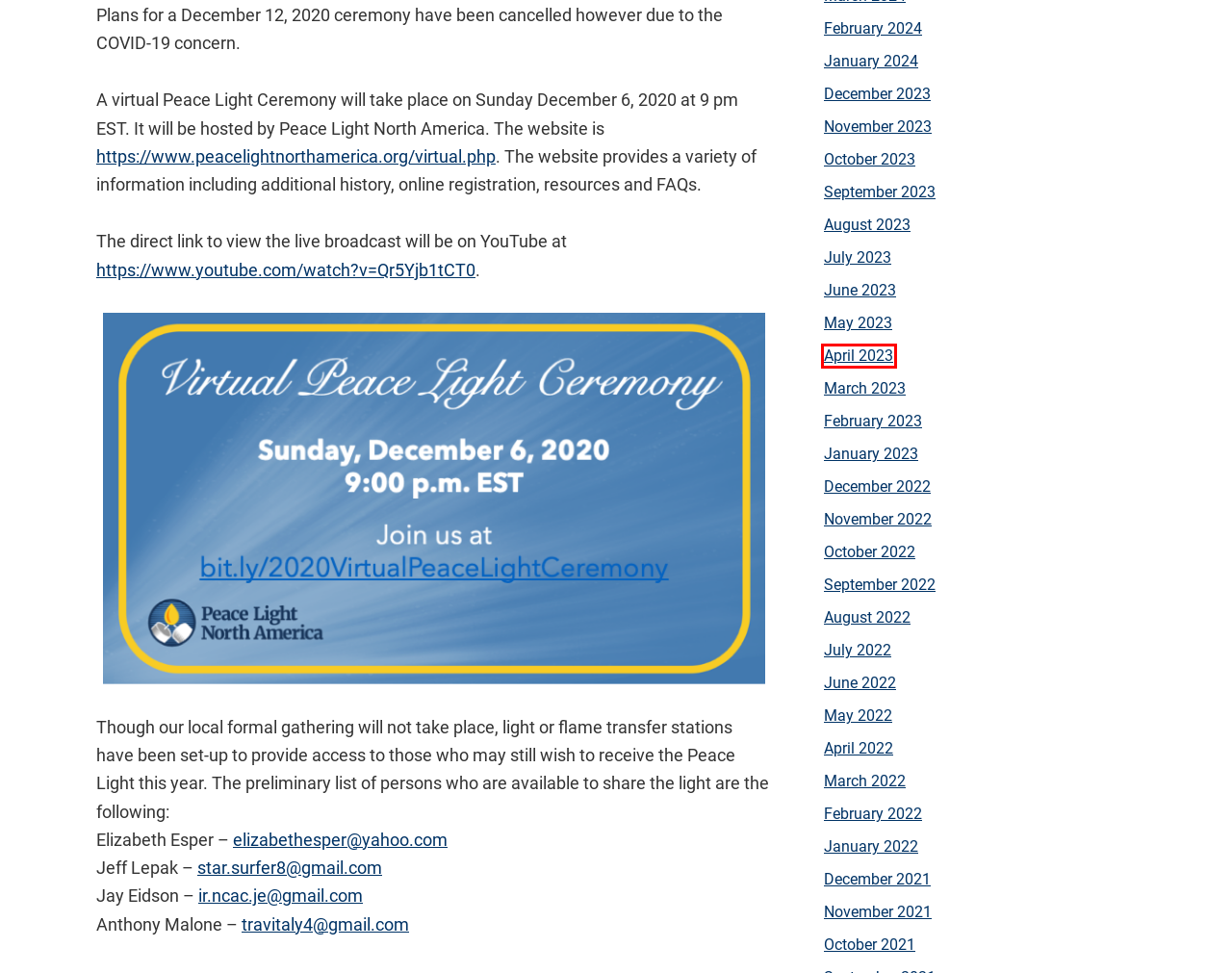Review the webpage screenshot and focus on the UI element within the red bounding box. Select the best-matching webpage description for the new webpage that follows after clicking the highlighted element. Here are the candidates:
A. December 2021 – We Own Adventure
B. May 2022 – We Own Adventure
C. December 2022 – We Own Adventure
D. April 2023 – We Own Adventure
E. April 2022 – We Own Adventure
F. August 2022 – We Own Adventure
G. November 2023 – We Own Adventure
H. September 2022 – We Own Adventure

D